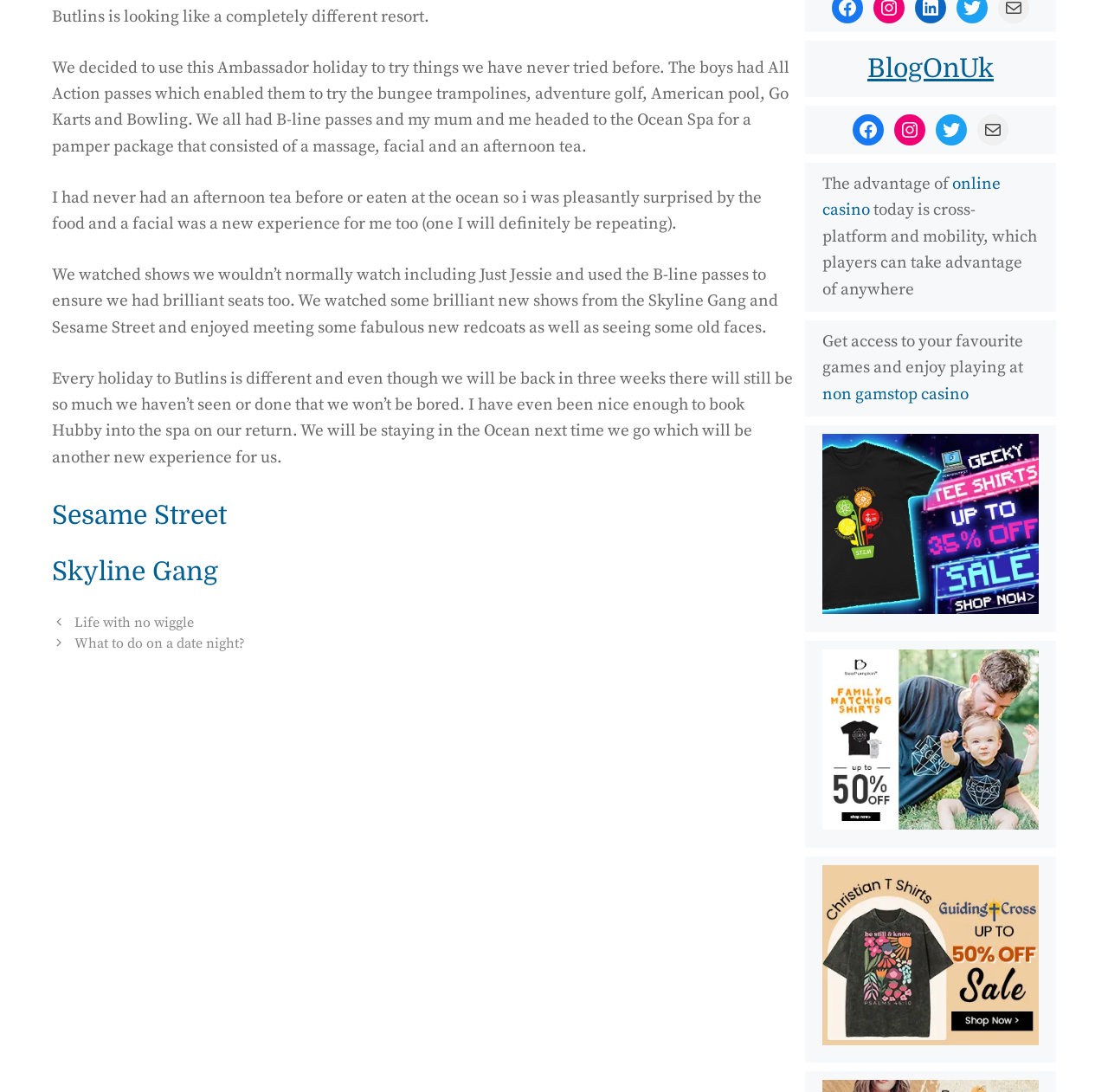Find the bounding box coordinates for the HTML element described in this sentence: "alt="Latest updates"". Provide the coordinates as four float numbers between 0 and 1, in the format [left, top, right, bottom].

None